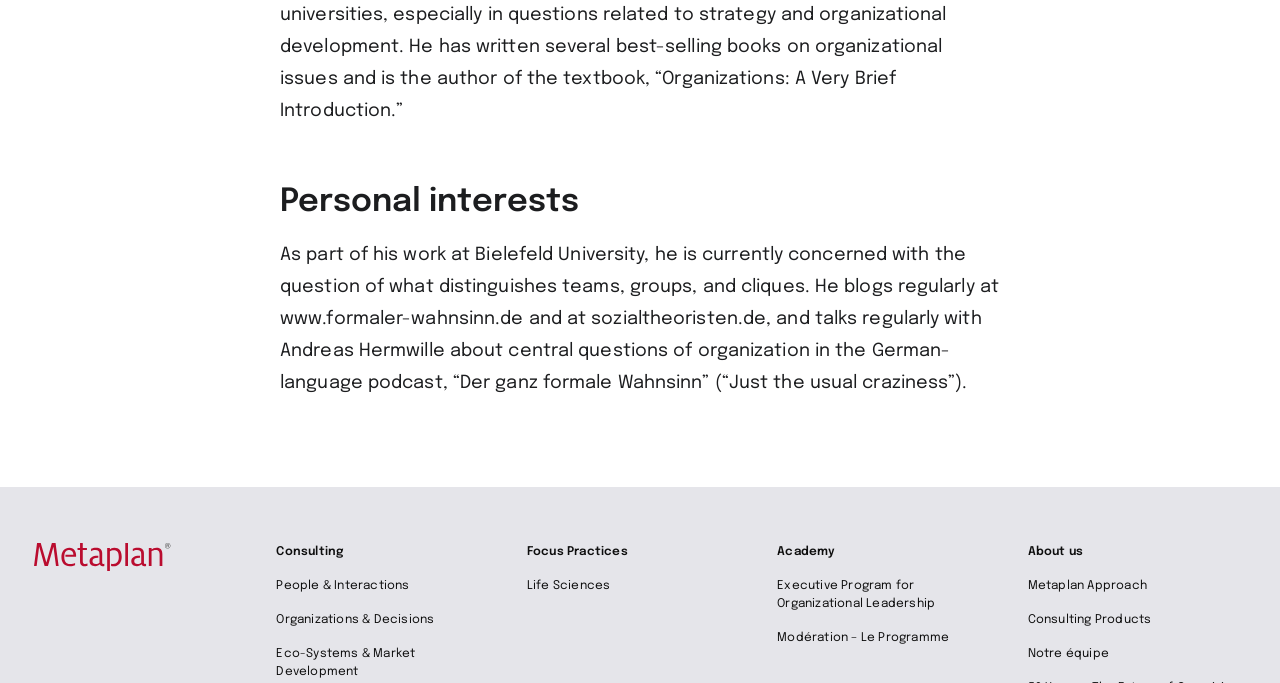Please identify the bounding box coordinates of the clickable area that will fulfill the following instruction: "View 'About us'". The coordinates should be in the format of four float numbers between 0 and 1, i.e., [left, top, right, bottom].

[0.803, 0.799, 0.846, 0.817]